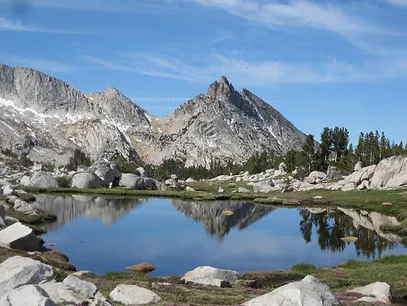What is the color of the sky in the image?
Please answer the question with a detailed and comprehensive explanation.

The caption describes the sky as 'clear blue', which suggests a bright and cloudless atmosphere, although it is mentioned that there are 'wispy clouds' present.